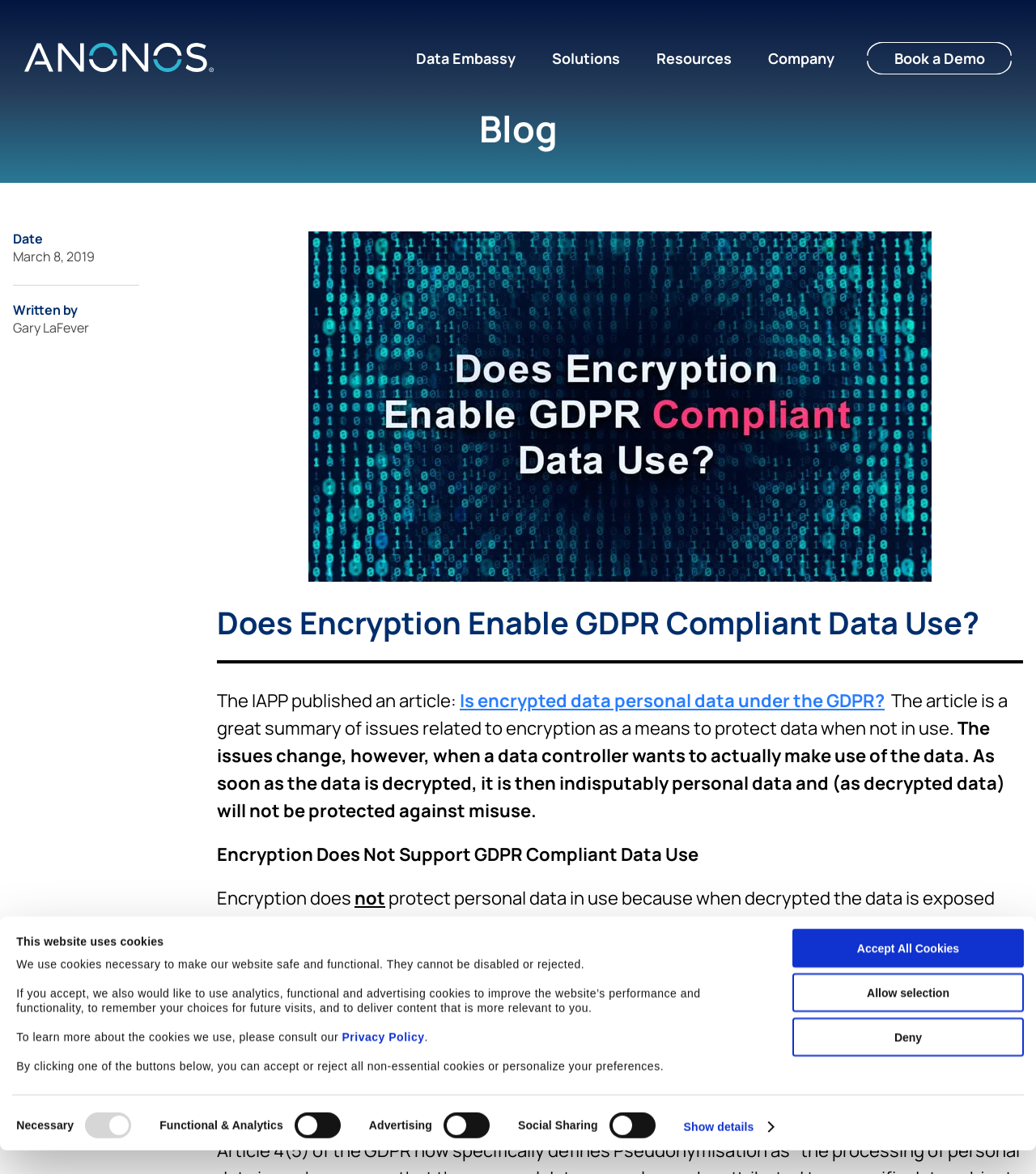Given the description Data Embassy, predict the bounding box coordinates of the UI element. Ensure the coordinates are in the format (top-left x, top-left y, bottom-right x, bottom-right y) and all values are between 0 and 1.

[0.402, 0.041, 0.498, 0.058]